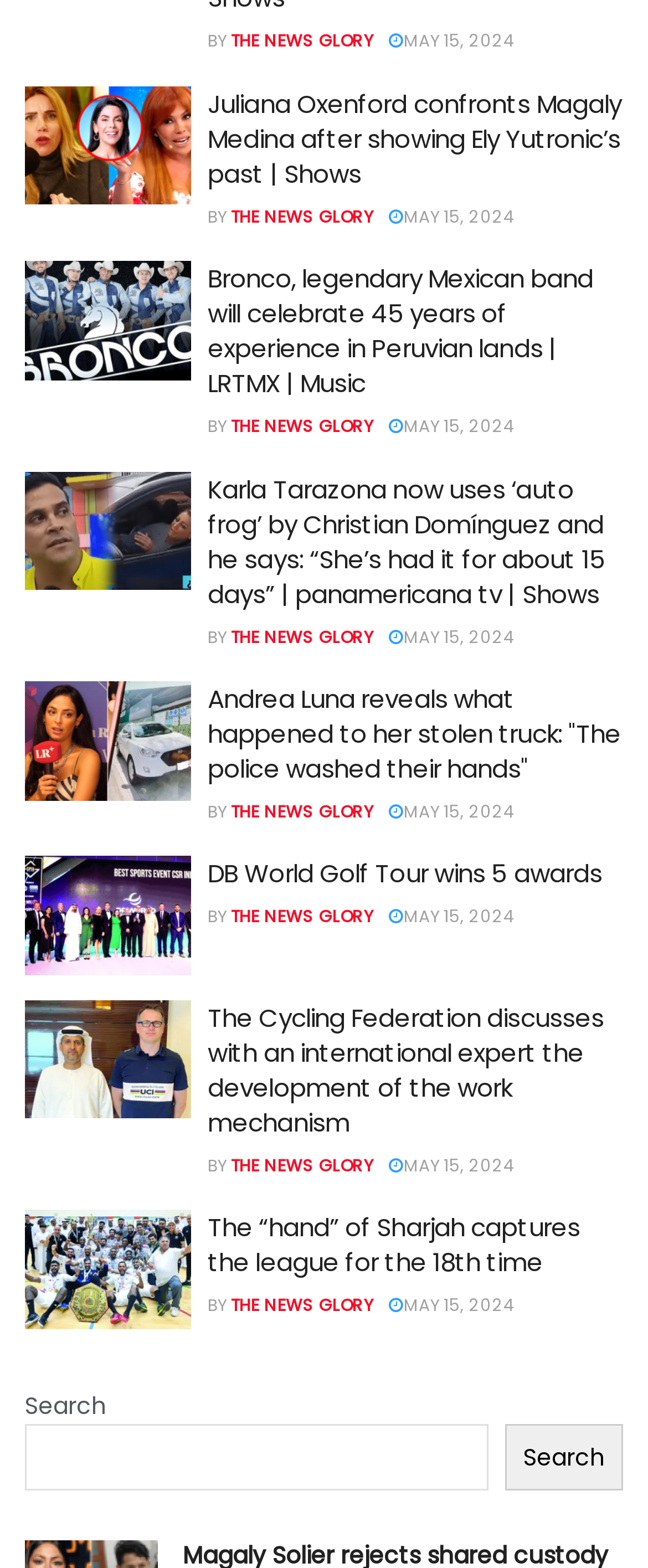With reference to the screenshot, provide a detailed response to the question below:
How many search results can be displayed on this webpage?

I analyzed the search box and button elements on the webpage, and it appears that only one search result can be displayed at a time, as there is only one search box and button.